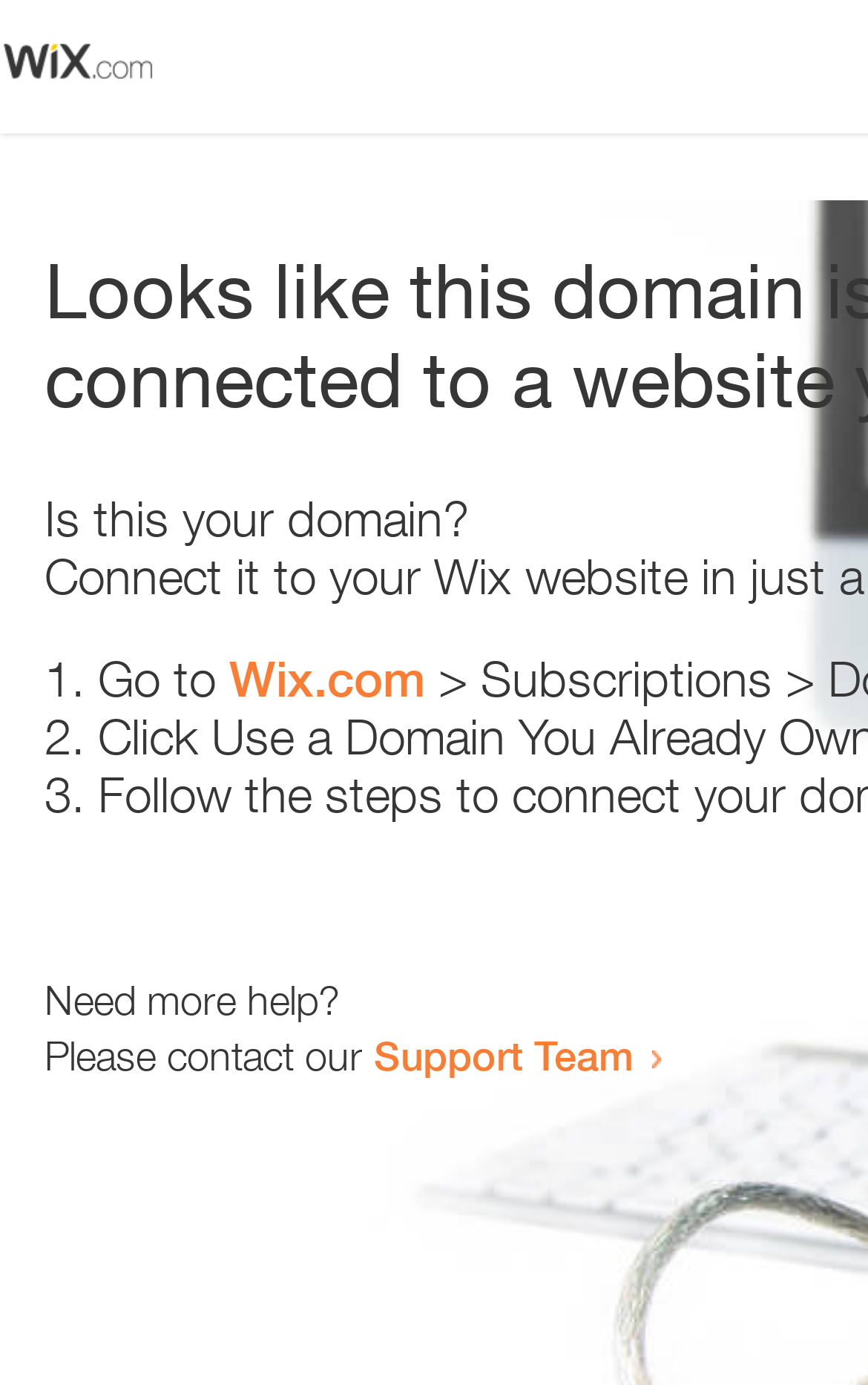Provide the bounding box coordinates for the UI element that is described as: "Support Team".

[0.431, 0.744, 0.731, 0.779]